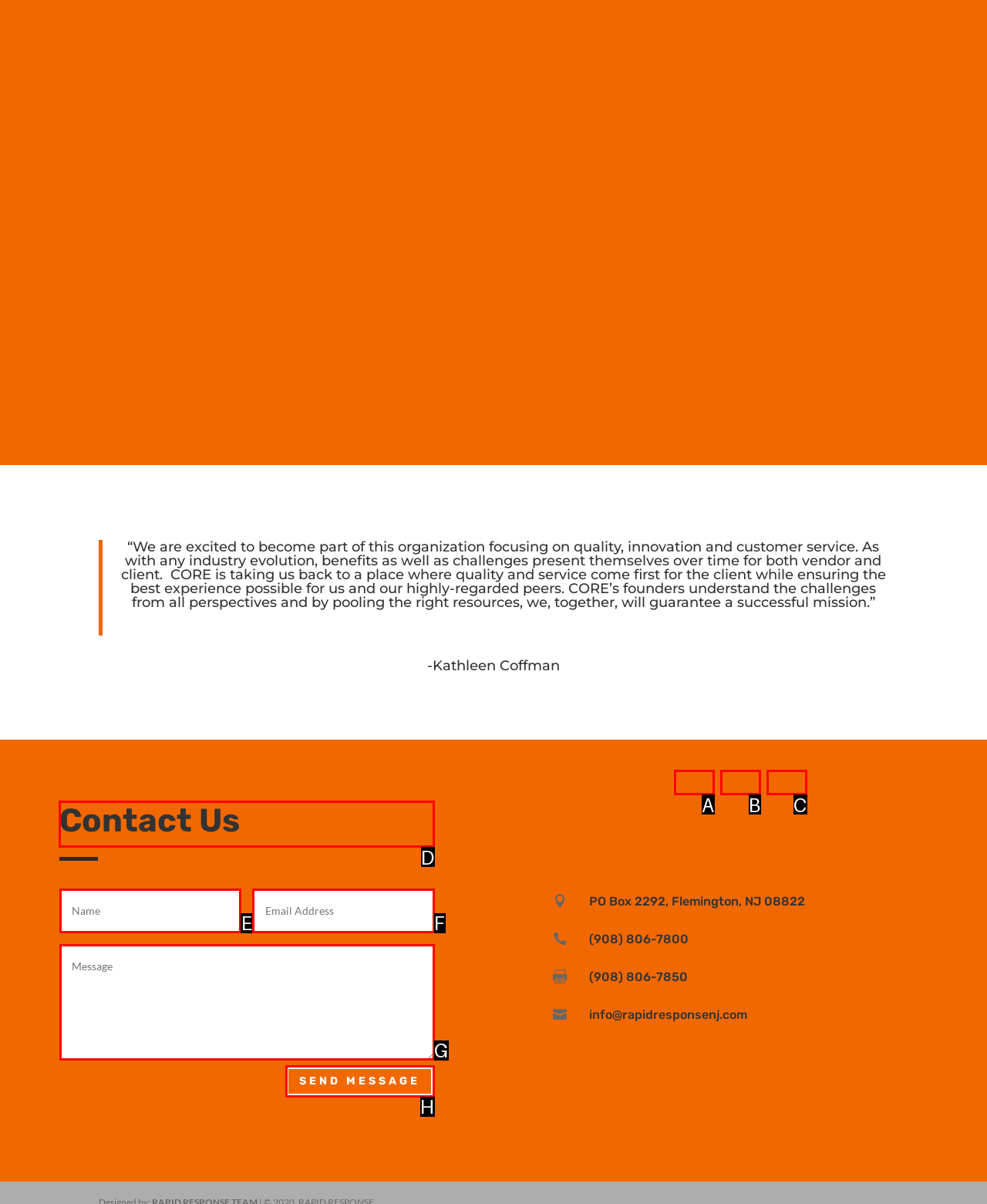Point out the UI element to be clicked for this instruction: Click the Contact Us link. Provide the answer as the letter of the chosen element.

D